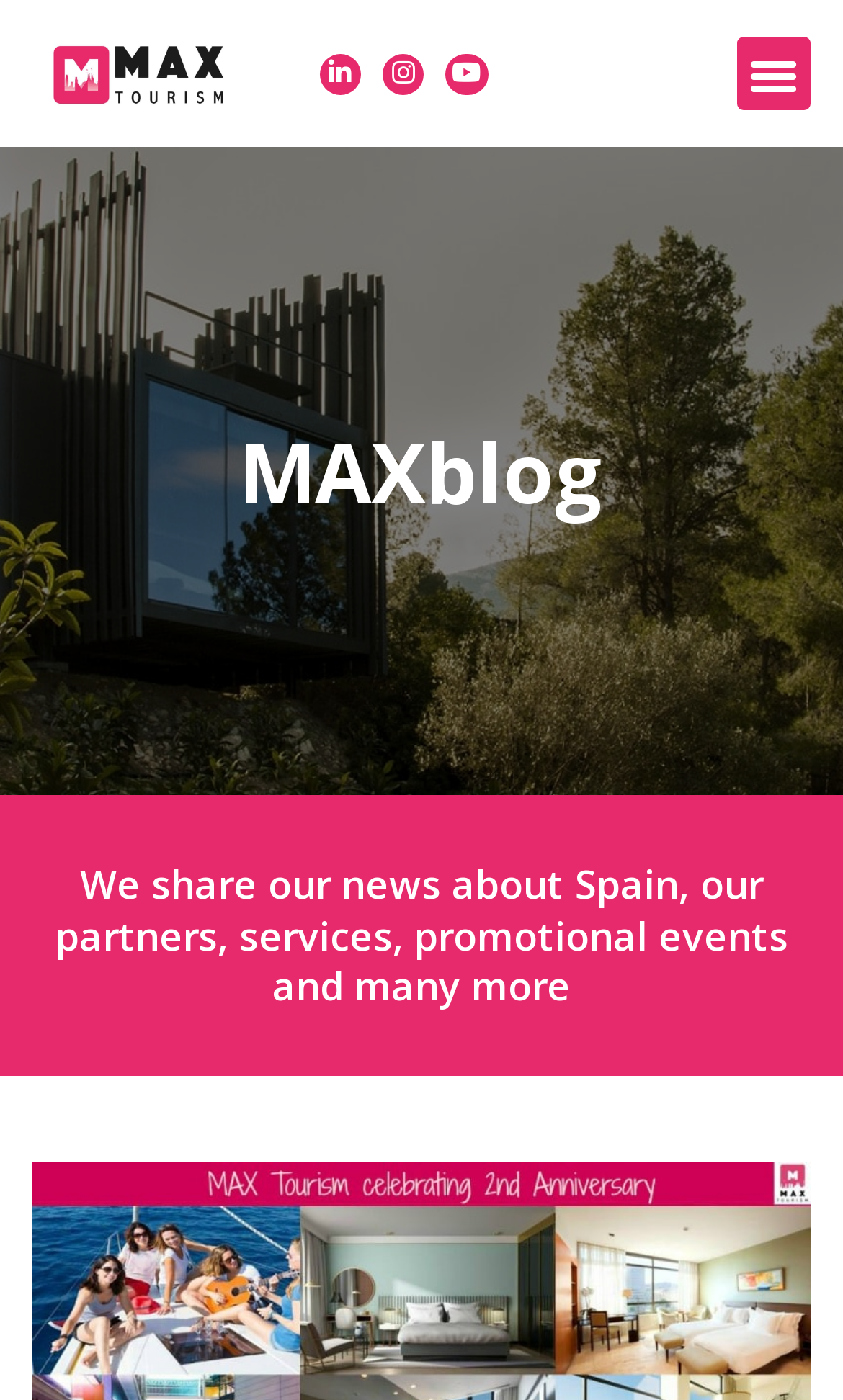What is the position of the MAXblog heading?
Look at the image and answer the question using a single word or phrase.

Top-left